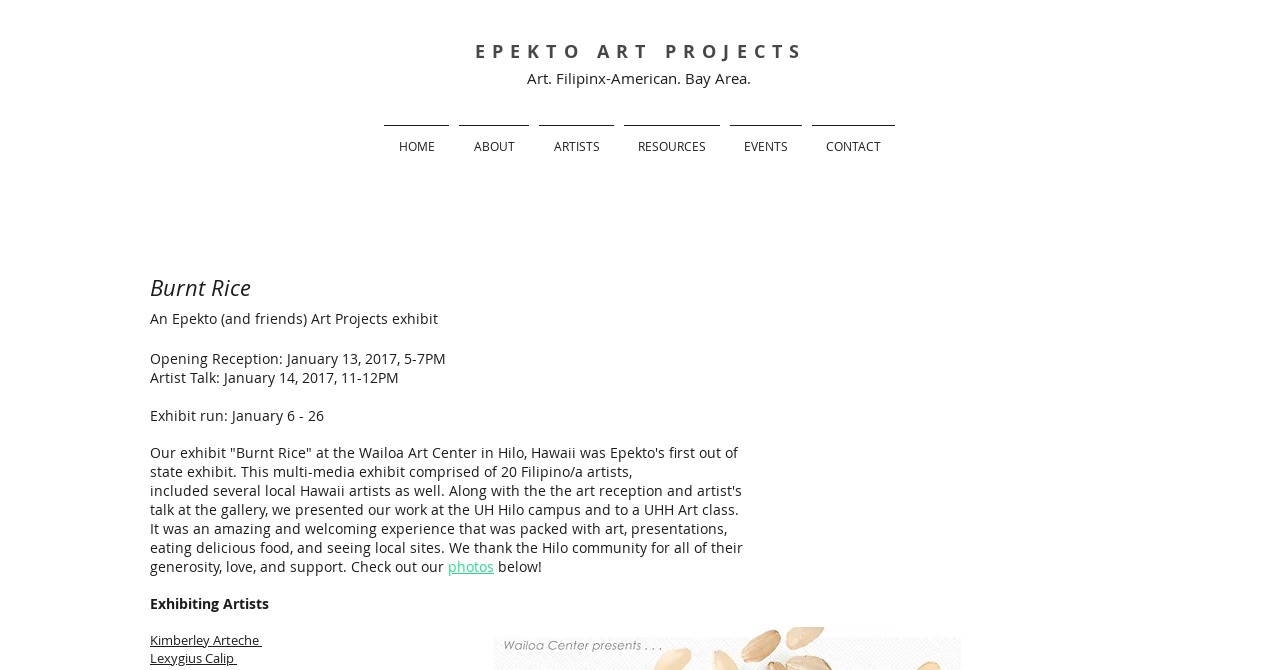Given the description "Kimberley Arteche", provide the bounding box coordinates of the corresponding UI element.

[0.117, 0.942, 0.205, 0.969]